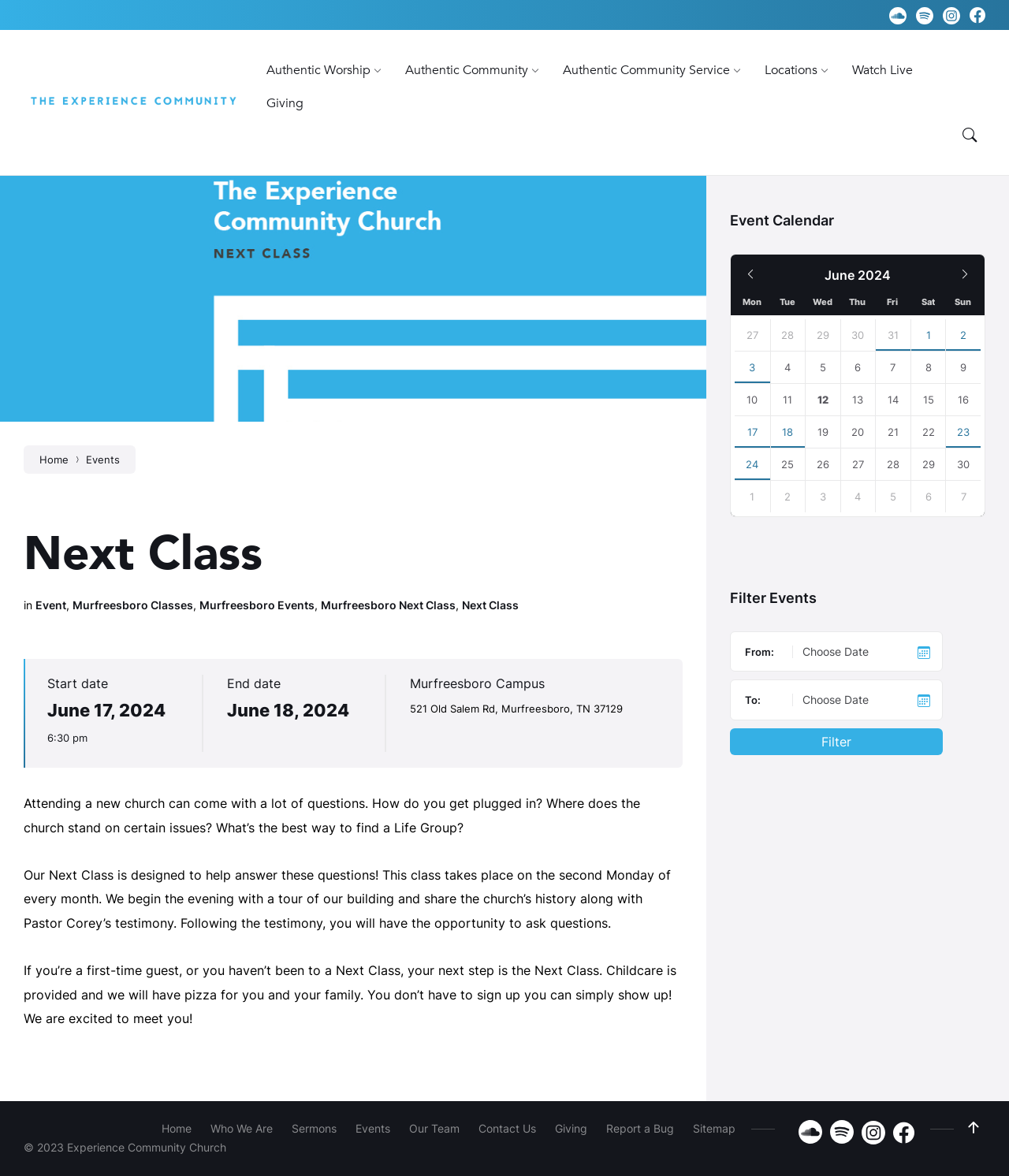Indicate the bounding box coordinates of the clickable region to achieve the following instruction: "Expand the search bar."

[0.945, 0.102, 0.977, 0.129]